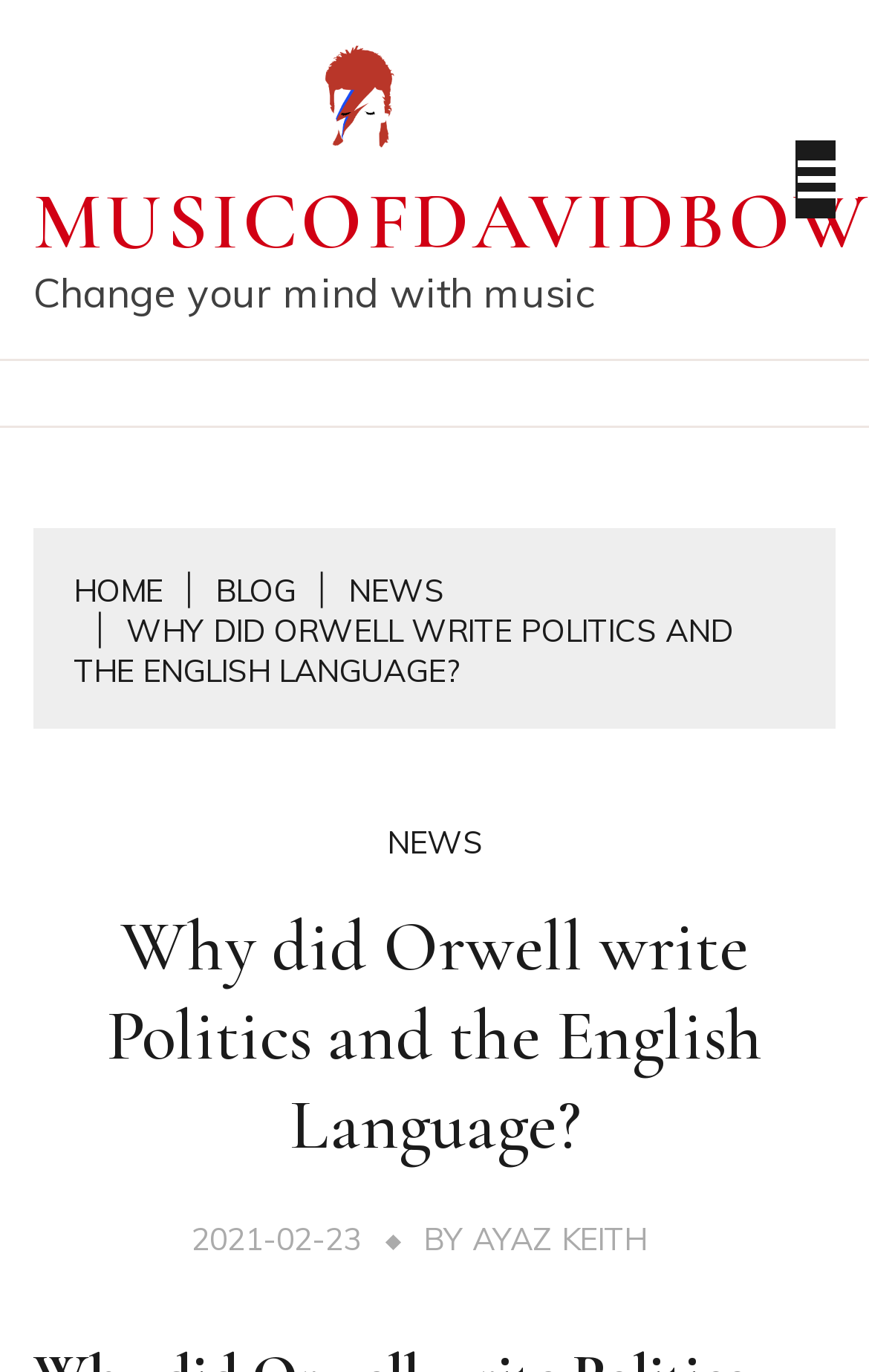What is the website's tagline?
Answer the question with as much detail as possible.

I found the tagline by looking at the StaticText element with the text 'Change your mind with music' which is located at the top of the webpage, below the website's logo.